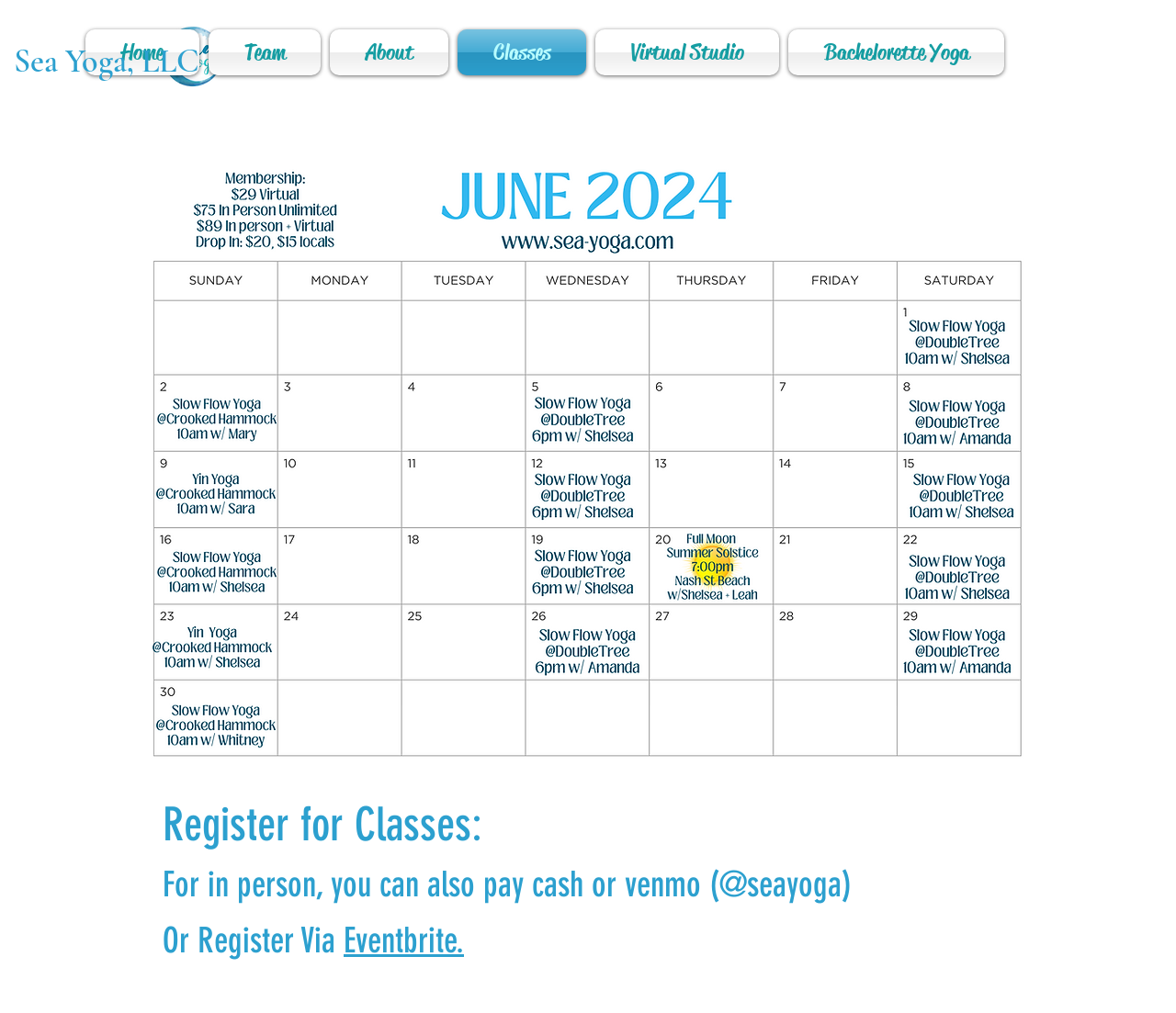Generate the text content of the main headline of the webpage.

Sea Yoga, LLC